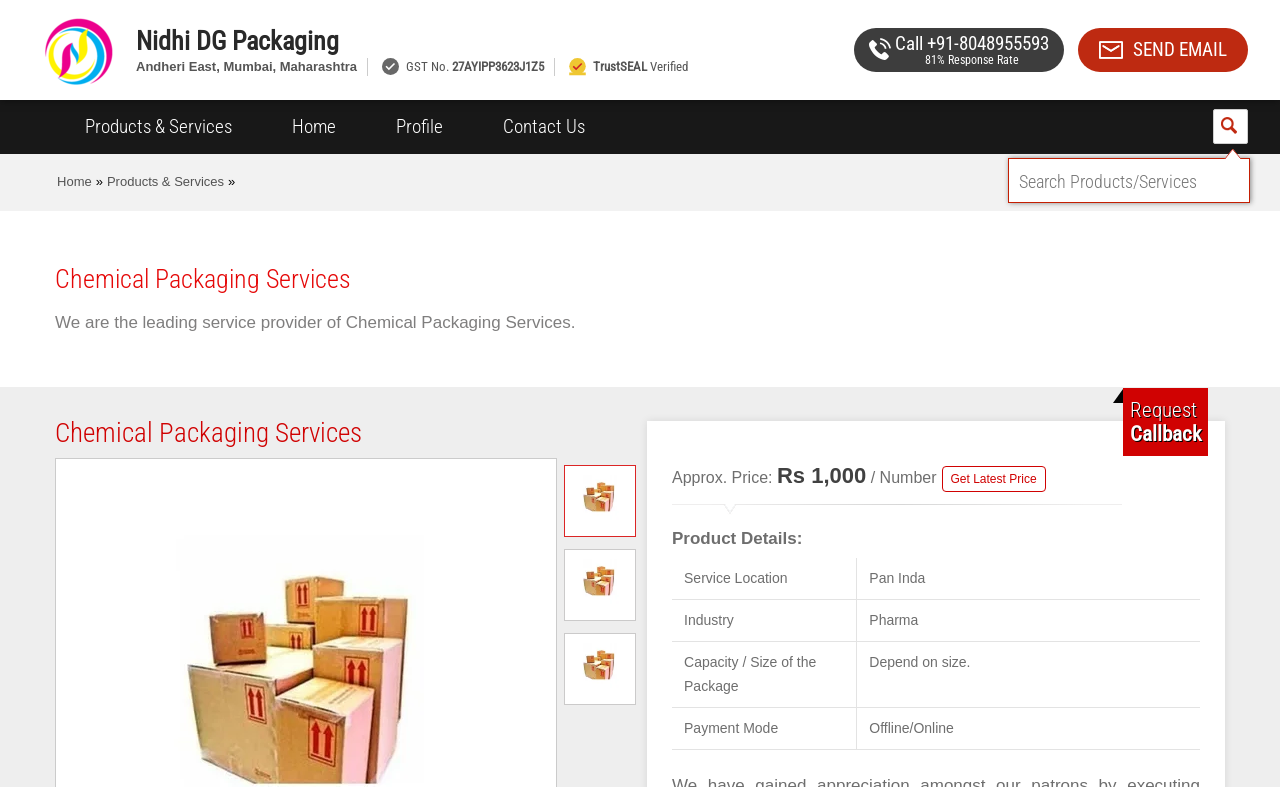What is the response rate of the company?
Look at the screenshot and respond with a single word or phrase.

81%